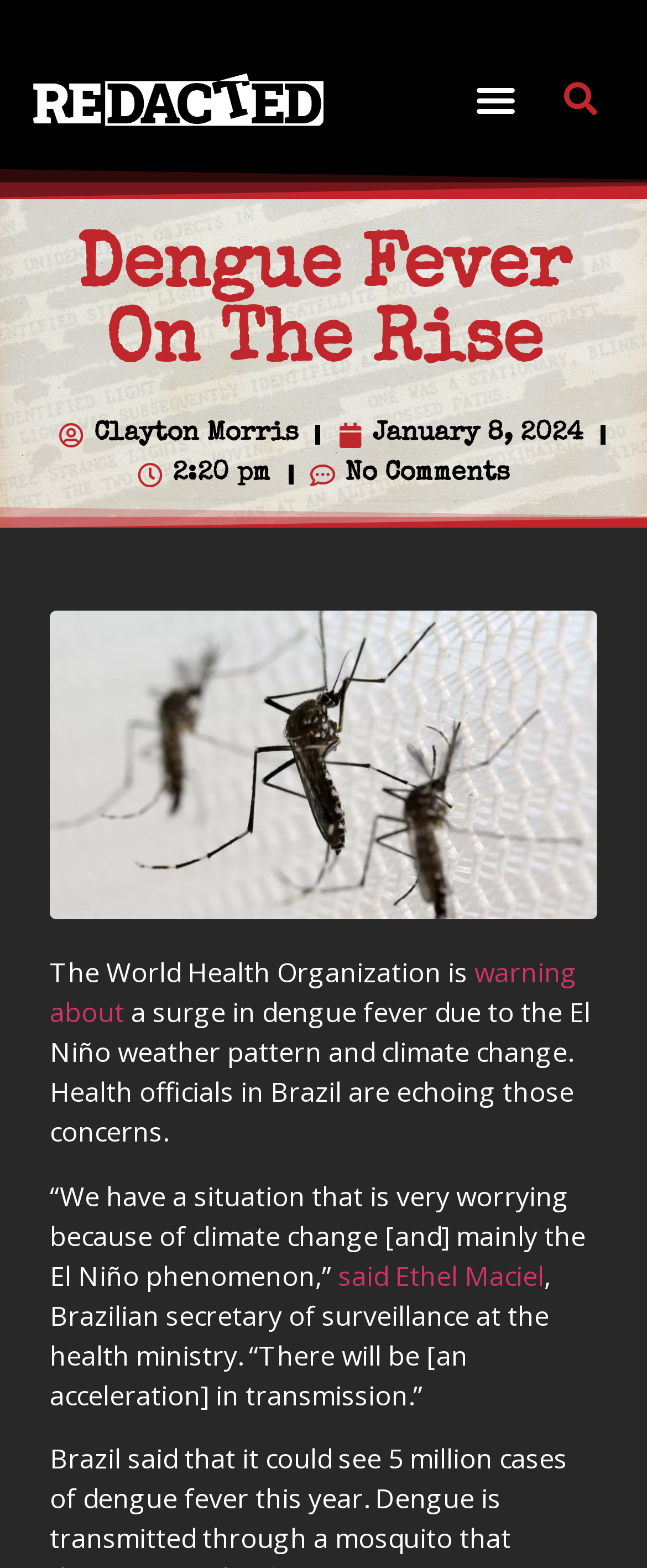Determine the bounding box coordinates for the area that needs to be clicked to fulfill this task: "Read the article by Clayton Morris". The coordinates must be given as four float numbers between 0 and 1, i.e., [left, top, right, bottom].

[0.091, 0.265, 0.46, 0.29]